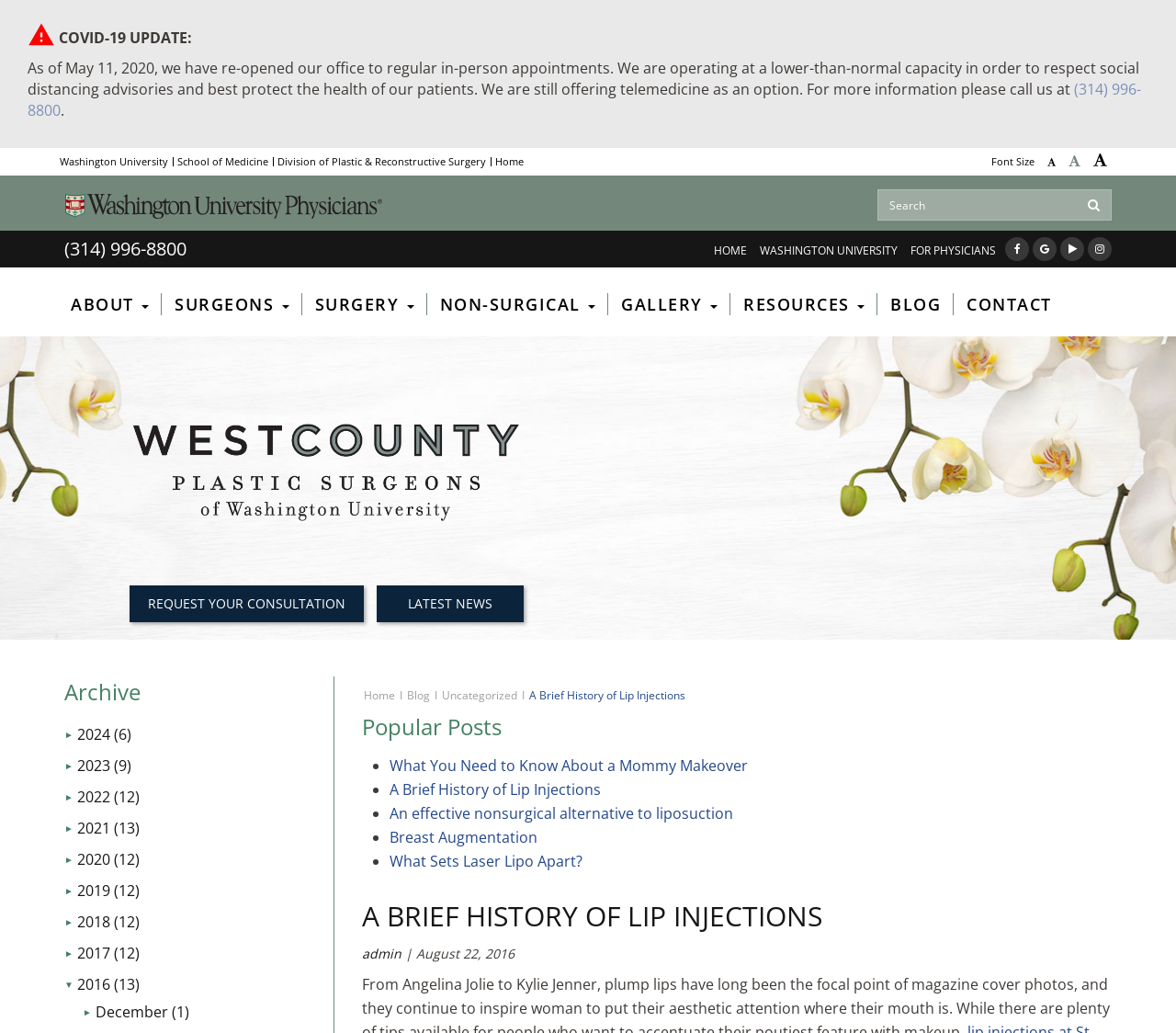What is the phone number to call for more information?
Look at the webpage screenshot and answer the question with a detailed explanation.

I found the phone number by looking at the COVID-19 update section, where it says 'For more information please call us at' and then provides the phone number.